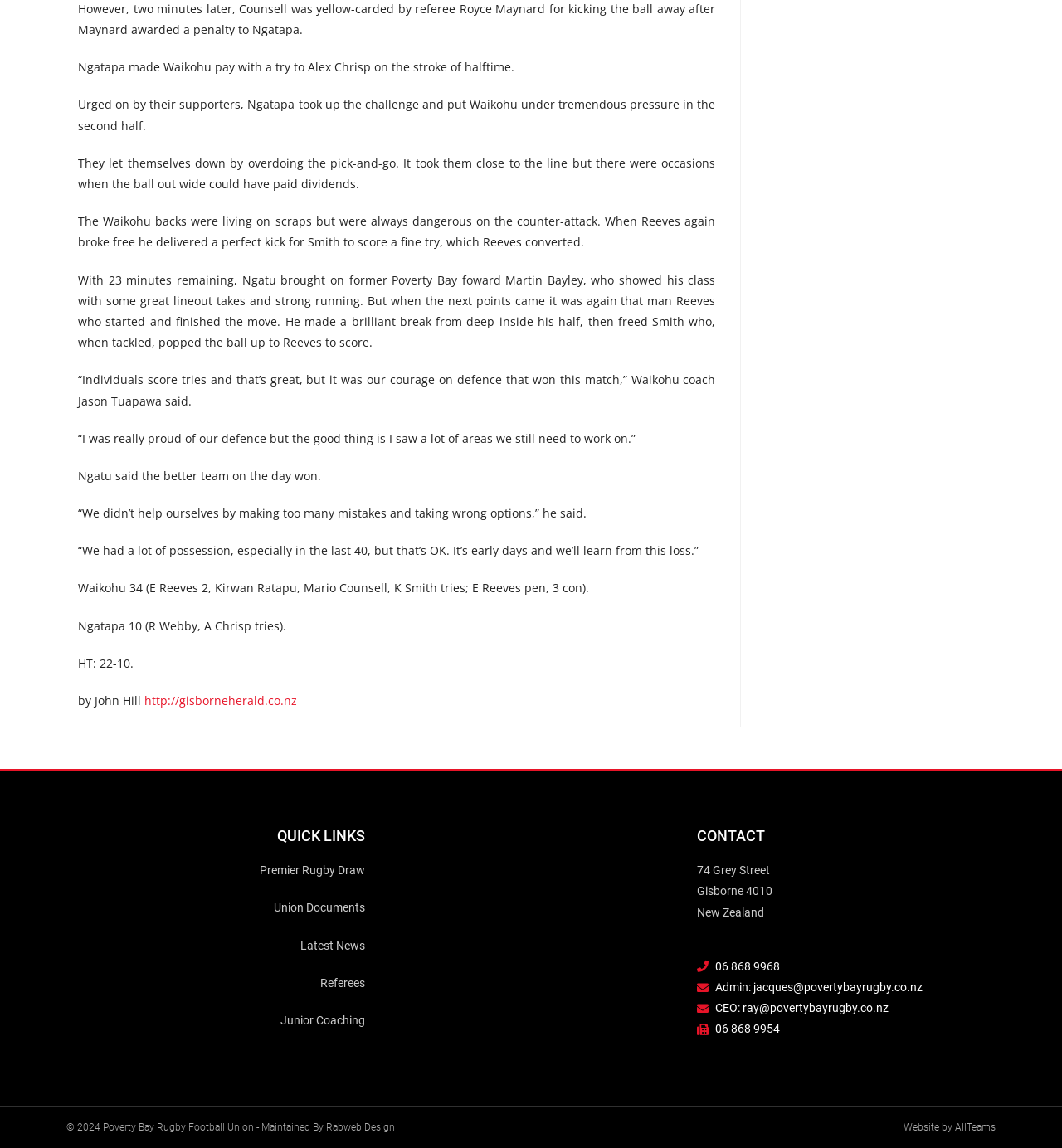Give a one-word or one-phrase response to the question:
What is the score of the match?

Waikohu 34, Ngatapa 10